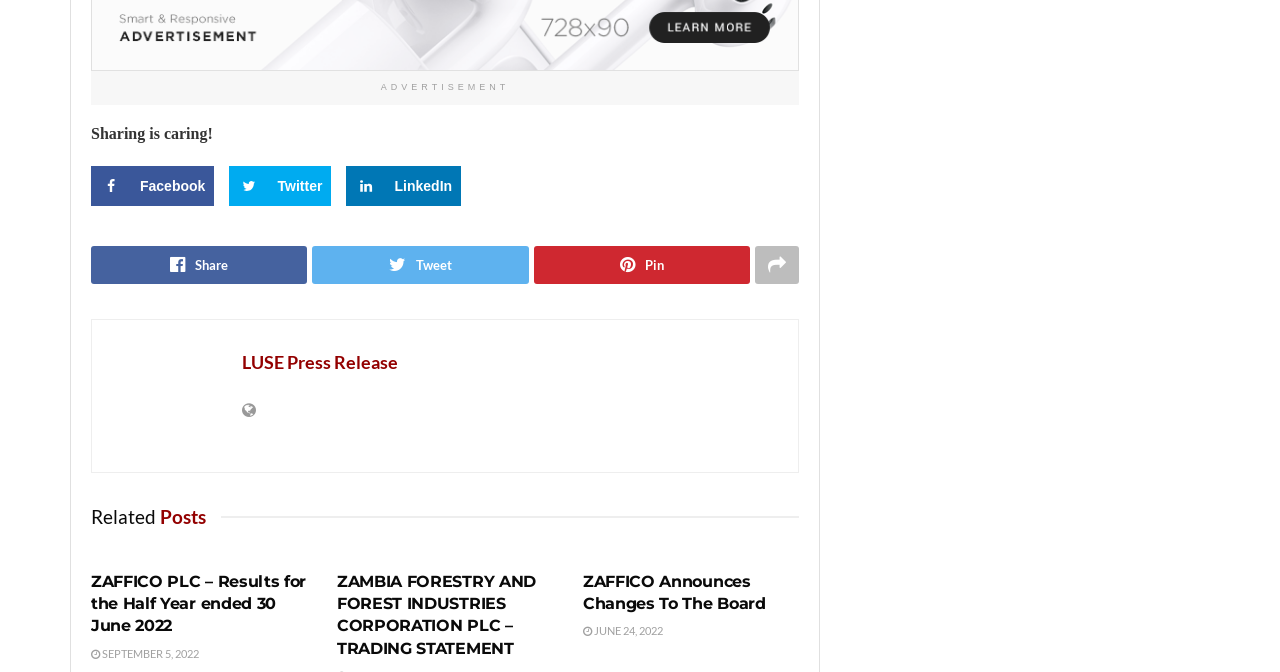What is the date of the second related post?
Give a one-word or short-phrase answer derived from the screenshot.

JUNE 24, 2022